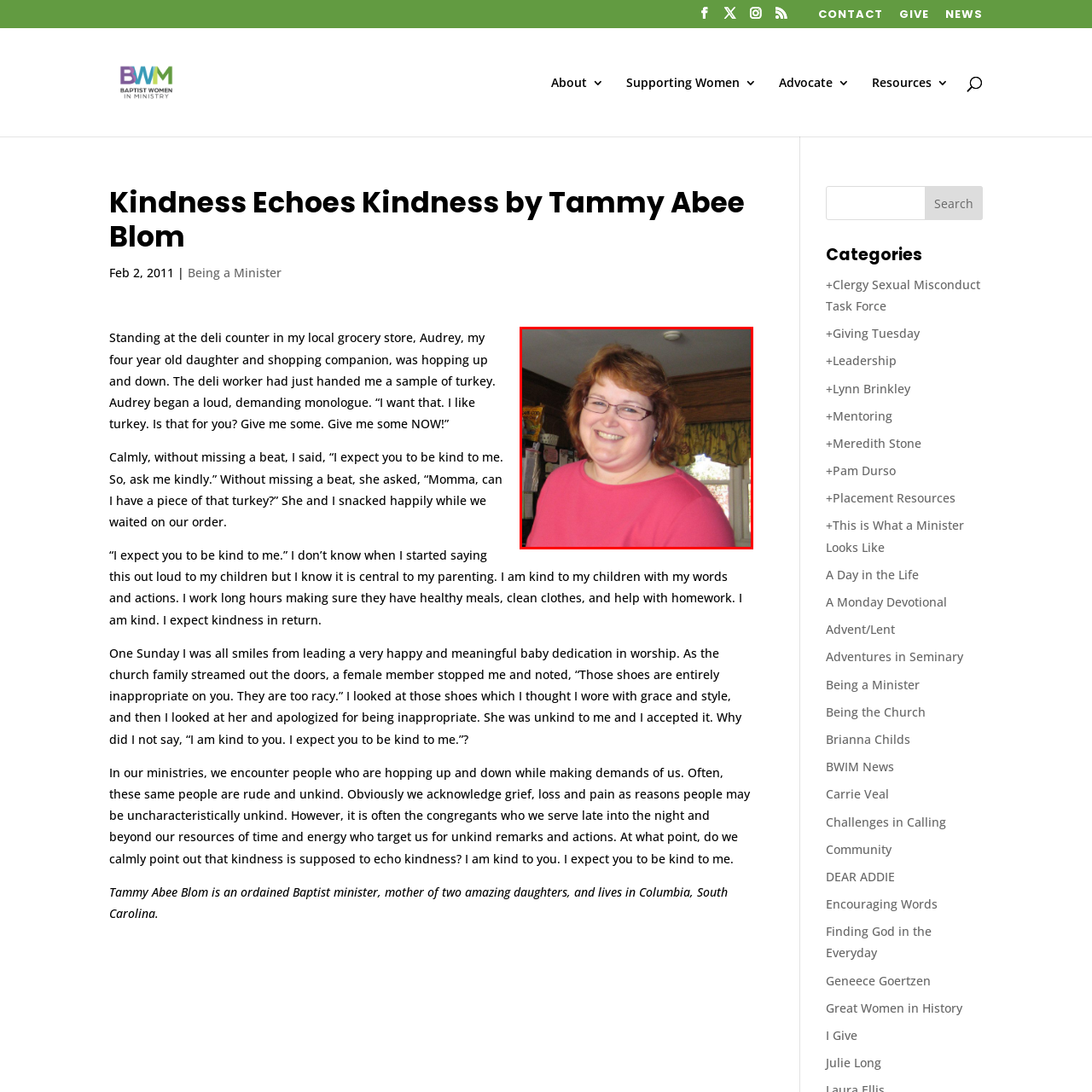Write a comprehensive caption detailing the image within the red boundary.

This image features a smiling woman with curly, auburn hair and glasses, wearing a bright pink top. She exudes warmth and friendliness, set against a background that suggests a cozy kitchen environment. The presence of a window and what appears to be kitchen items in the background adds to the inviting atmosphere. This captures a moment of joy and connection, emphasizing the theme of kindness as explored in the article, "Kindness Echoes Kindness" by Tammy Abee Blom, which discusses the importance of mutual kindness in relationships and parenting. The overall tone of the image aligns with the heartfelt narrative of encouraging kindness in everyday interactions.